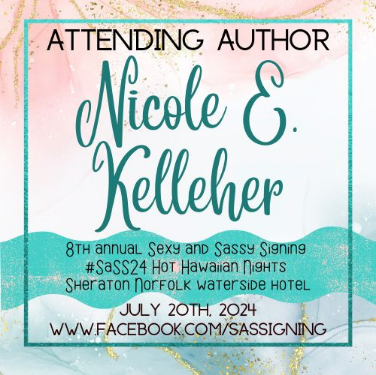What is the date of the 8th Annual Sexy and Sassy Signing event?
Please provide a comprehensive answer based on the details in the screenshot.

The date of the event is mentioned in the caption, which specifies that the 8th Annual Sexy and Sassy Signing event will occur on July 20th, 2024.